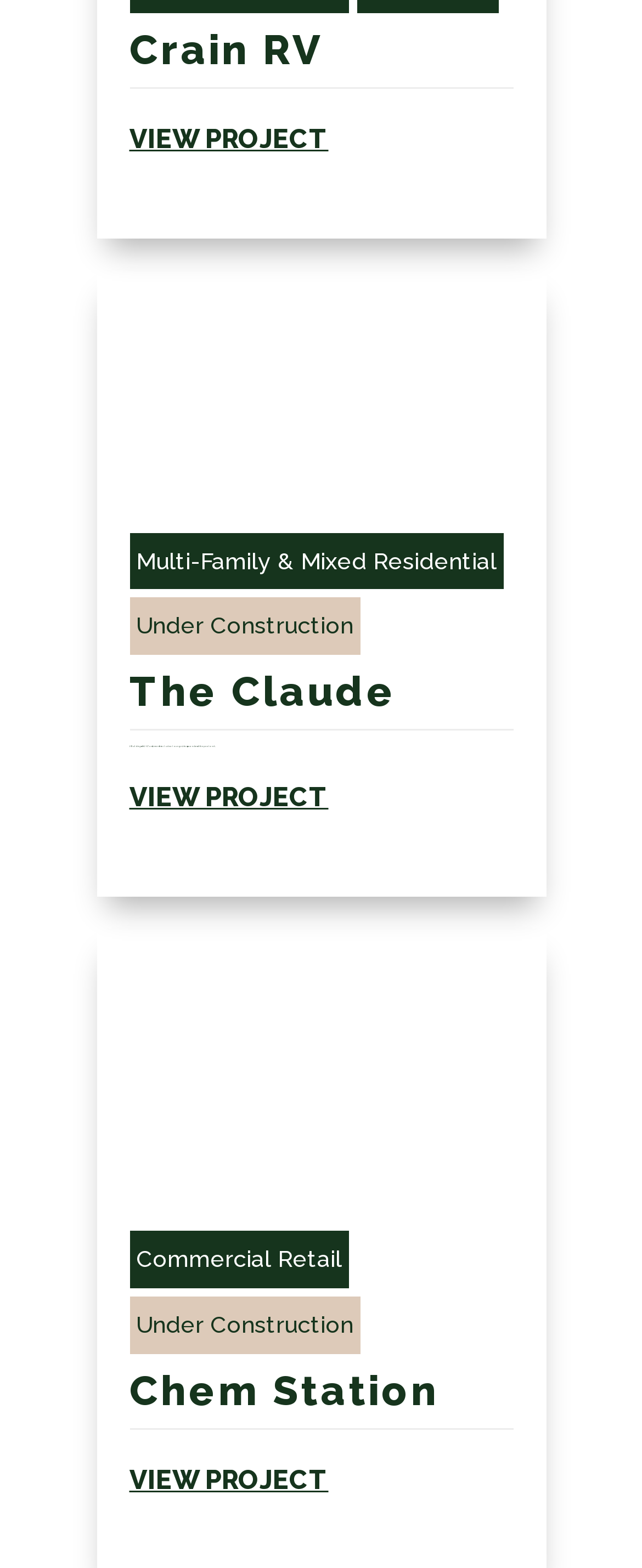Using floating point numbers between 0 and 1, provide the bounding box coordinates in the format (top-left x, top-left y, bottom-right x, bottom-right y). Locate the UI element described here: parent_node: william.​funke@ddiinsurance.com aria-label="Open navigation menu"

None